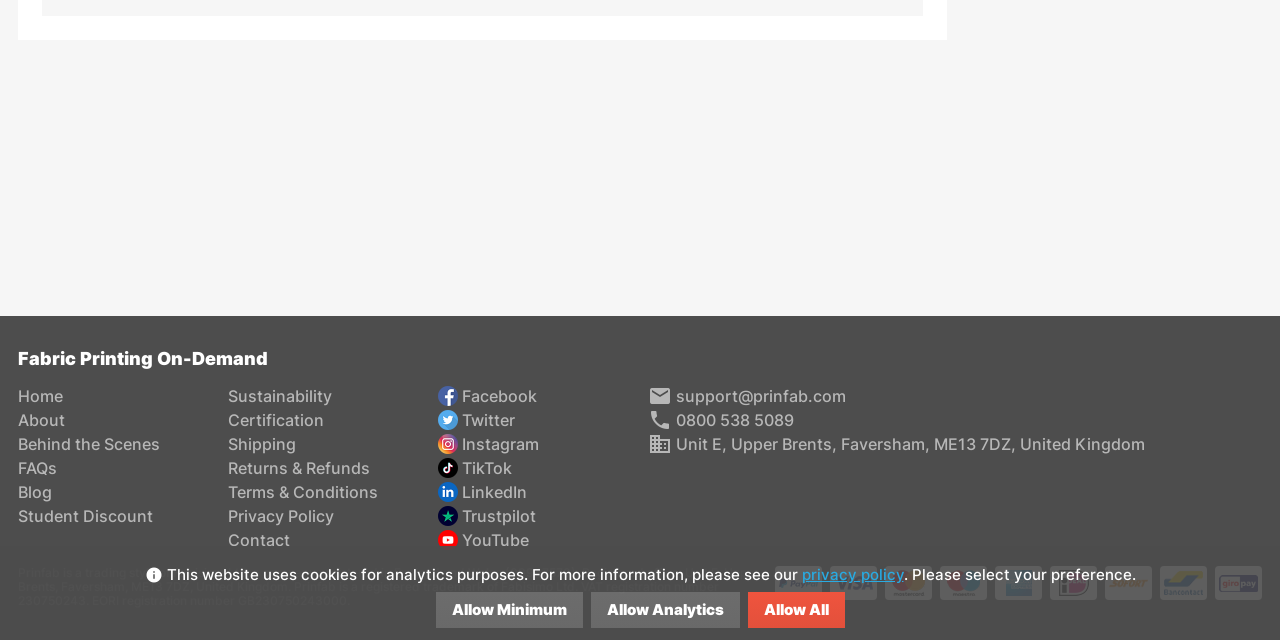Using the element description Privacy Policy, predict the bounding box coordinates for the UI element. Provide the coordinates in (top-left x, top-left y, bottom-right x, bottom-right y) format with values ranging from 0 to 1.

[0.178, 0.791, 0.261, 0.822]